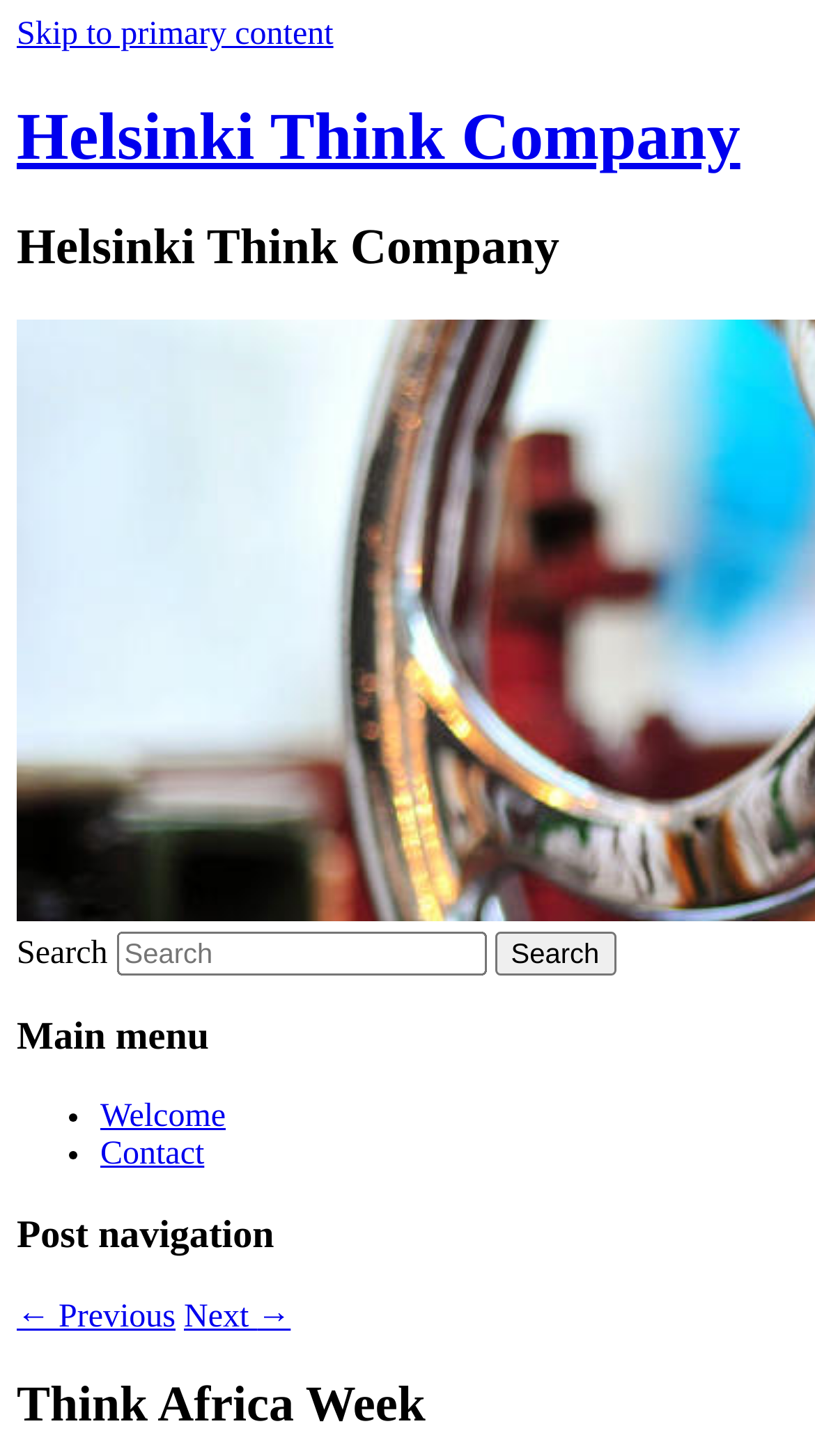Please determine the bounding box coordinates for the element that should be clicked to follow these instructions: "Go to the imprint page".

None